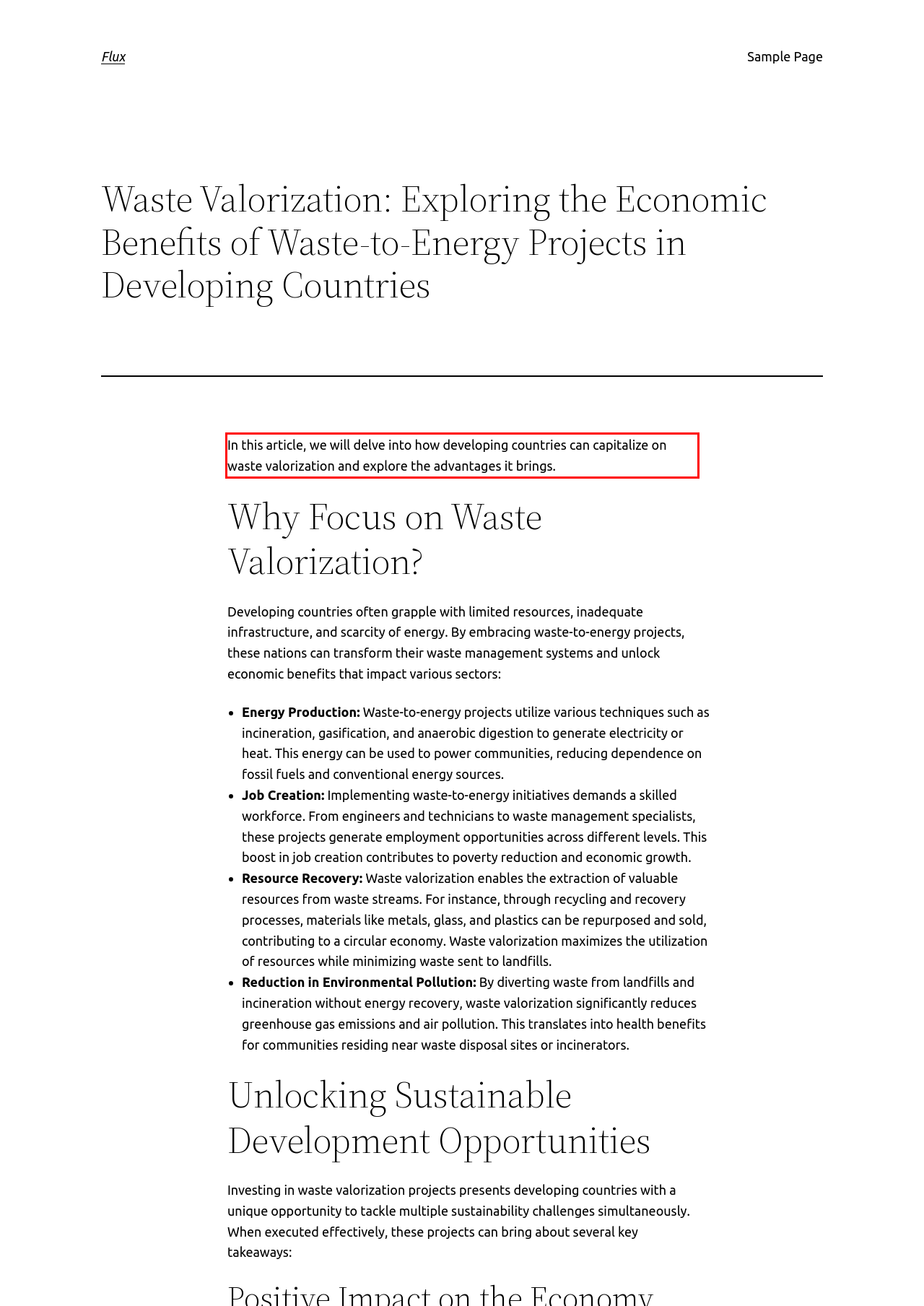You have a webpage screenshot with a red rectangle surrounding a UI element. Extract the text content from within this red bounding box.

In this article, we will delve into how developing countries can capitalize on waste valorization and explore the advantages it brings.